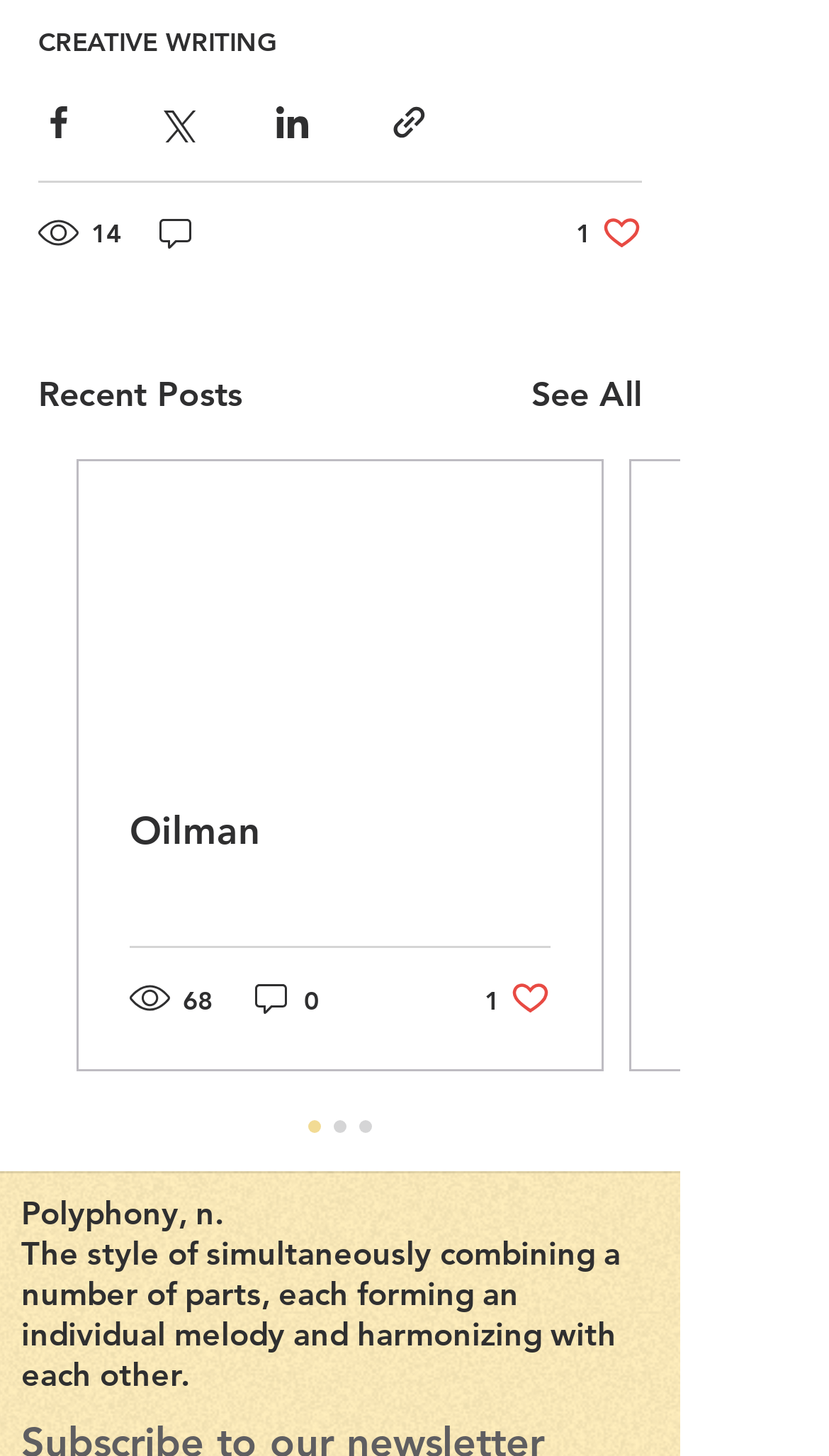Identify the bounding box coordinates for the element you need to click to achieve the following task: "View recent posts". Provide the bounding box coordinates as four float numbers between 0 and 1, in the form [left, top, right, bottom].

[0.046, 0.253, 0.292, 0.288]